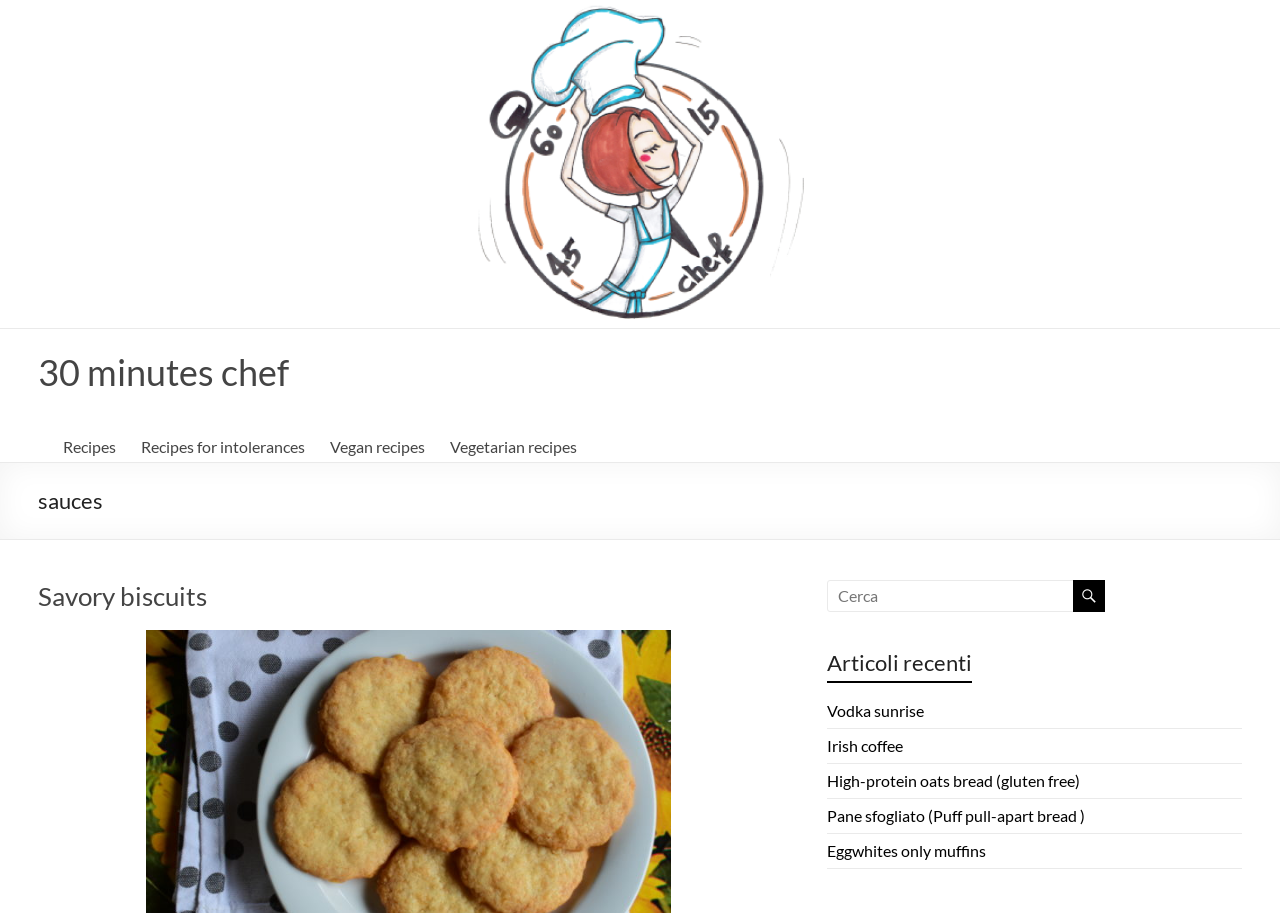Locate the UI element described as follows: "Vodka sunrise". Return the bounding box coordinates as four float numbers between 0 and 1 in the order [left, top, right, bottom].

[0.646, 0.767, 0.722, 0.788]